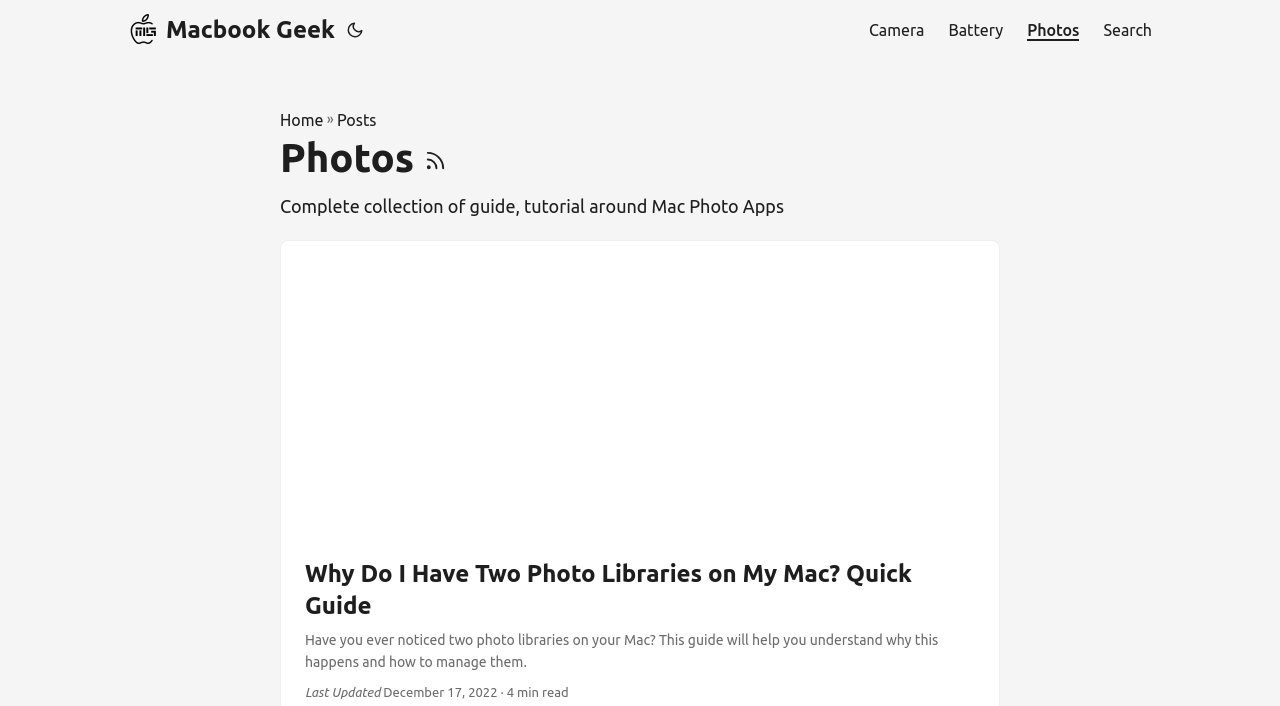What is the title of the first article?
Based on the screenshot, respond with a single word or phrase.

Why Do I Have Two Photo Libraries on My Mac?